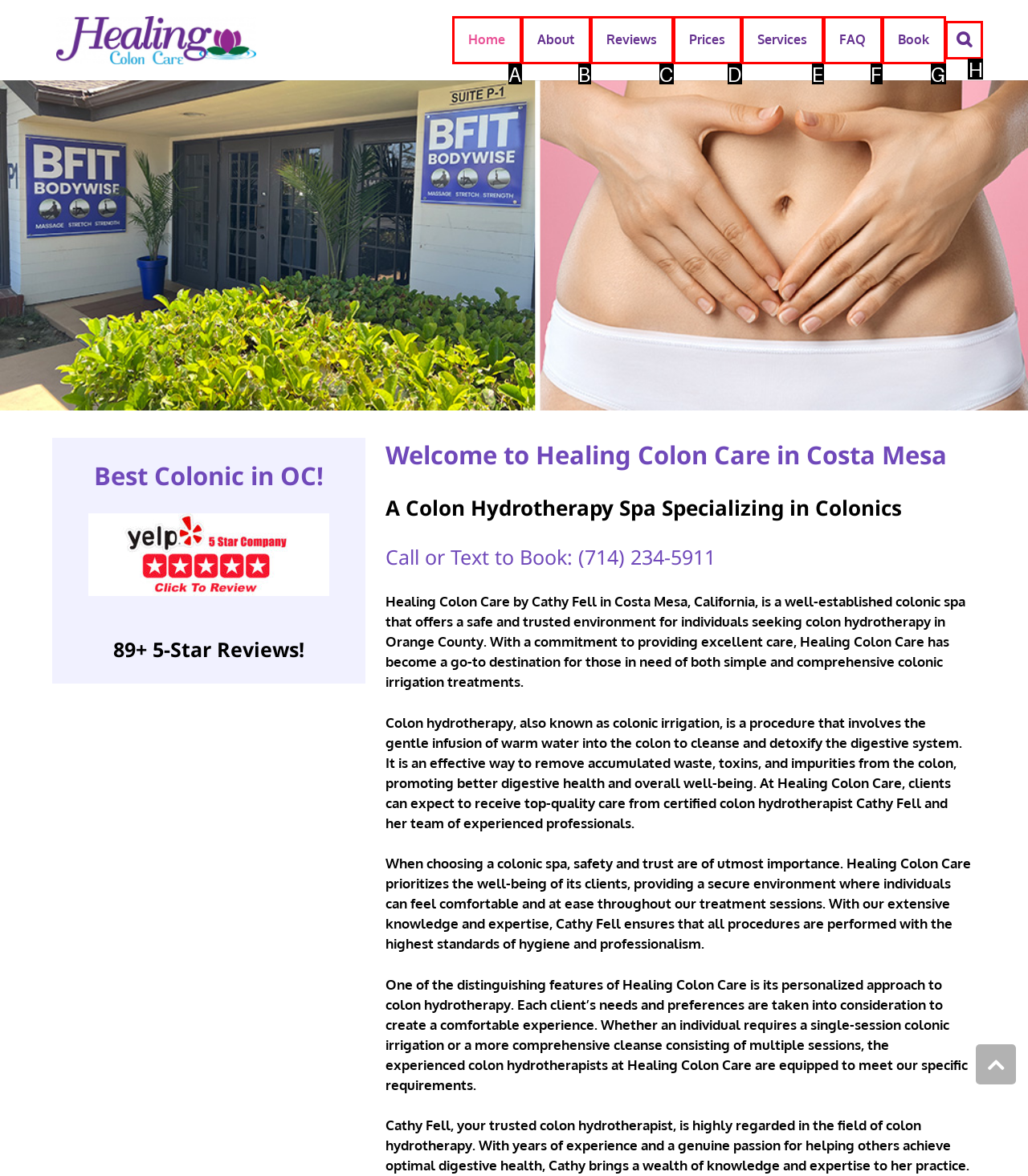Select the letter that aligns with the description: aria-label="Search". Answer with the letter of the selected option directly.

H